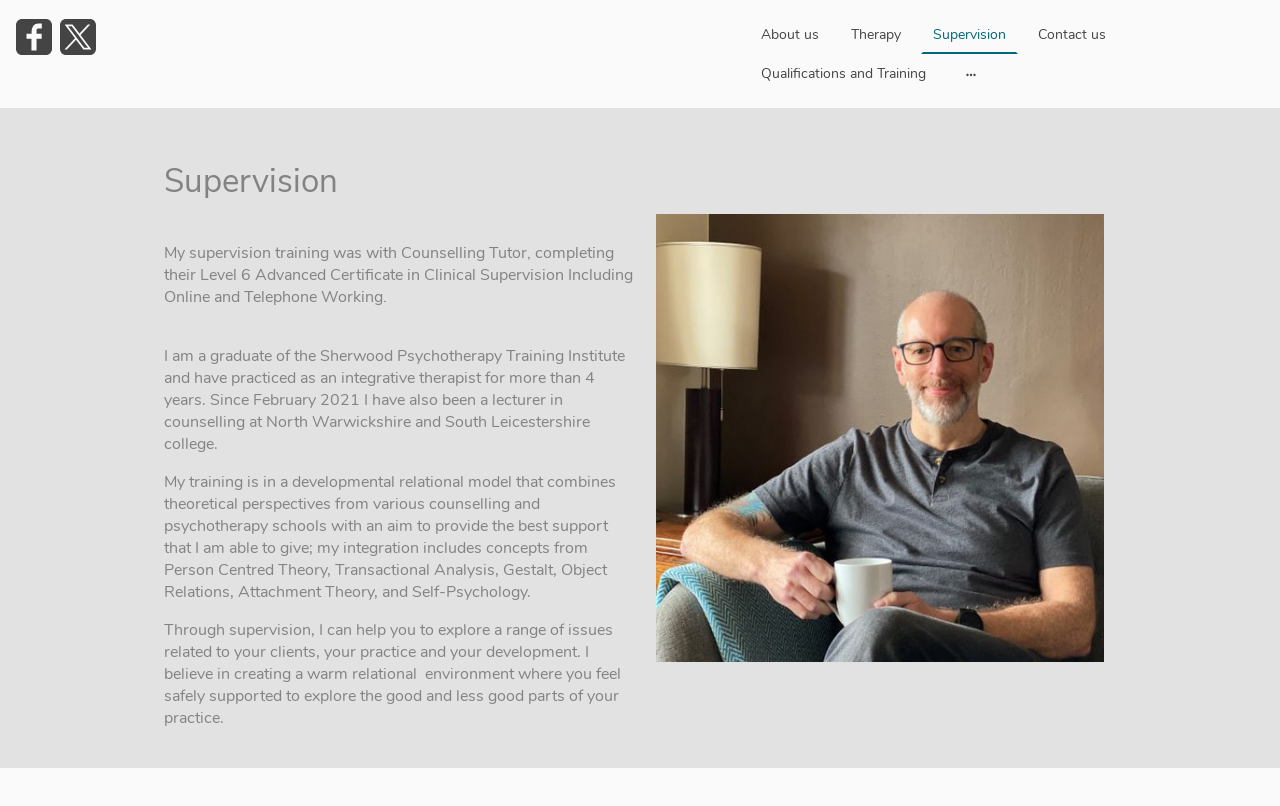Use one word or a short phrase to answer the question provided: 
What is Nick Roth's role at North Warwickshire and South Leicestershire college?

lecturer in counselling